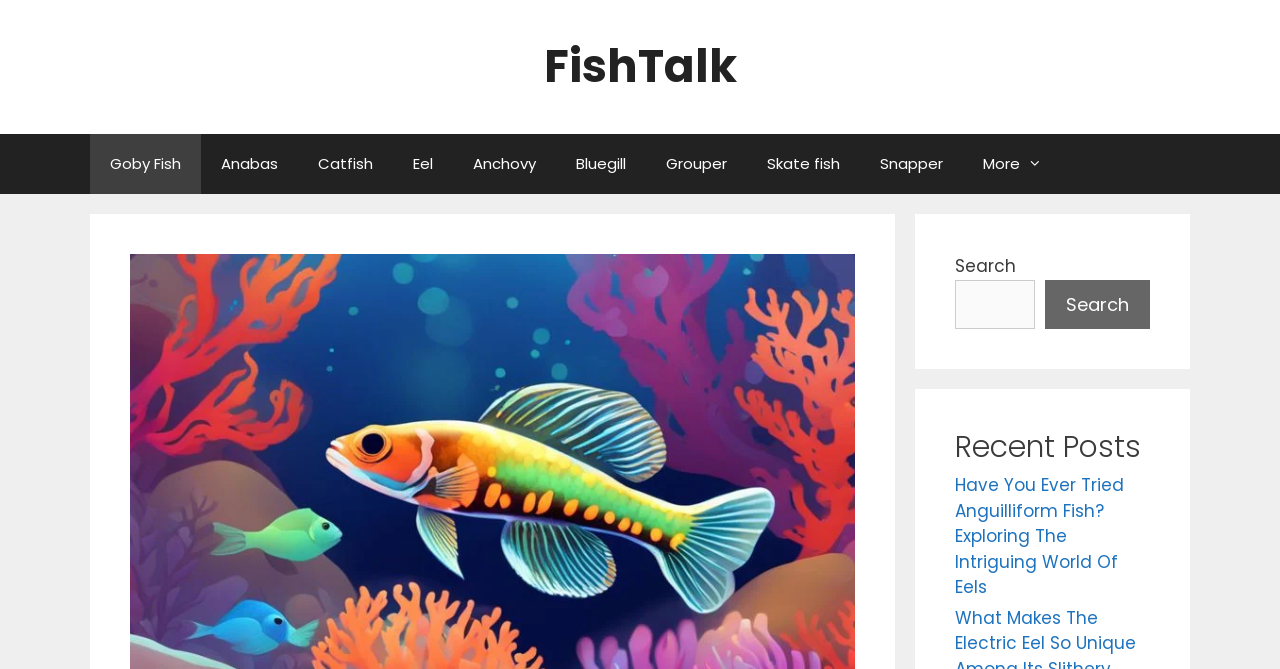Answer this question using a single word or a brief phrase:
What is the purpose of the search box?

To search the website